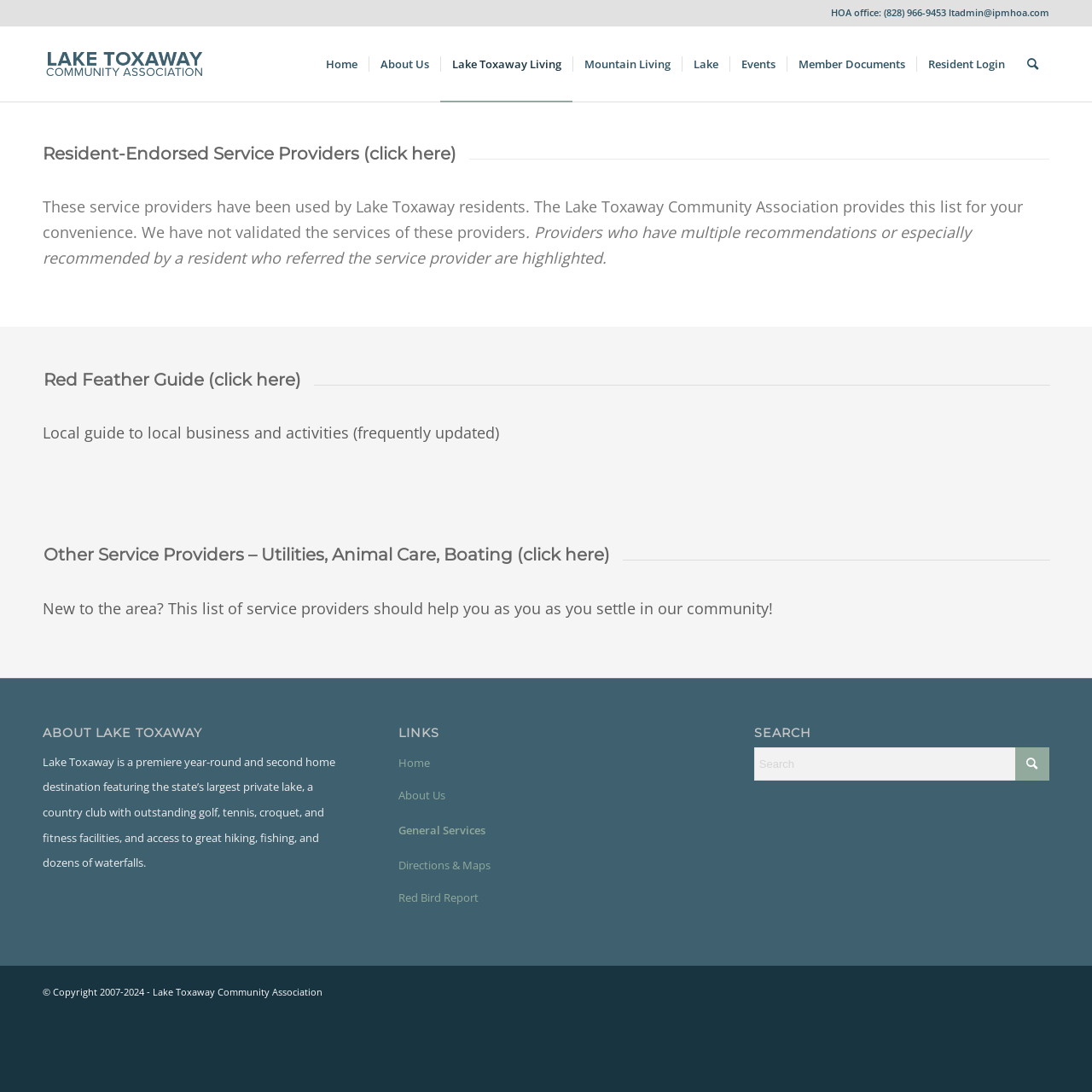Respond to the following question with a brief word or phrase:
What is the name of the lake featured on this webpage?

Lake Toxaway